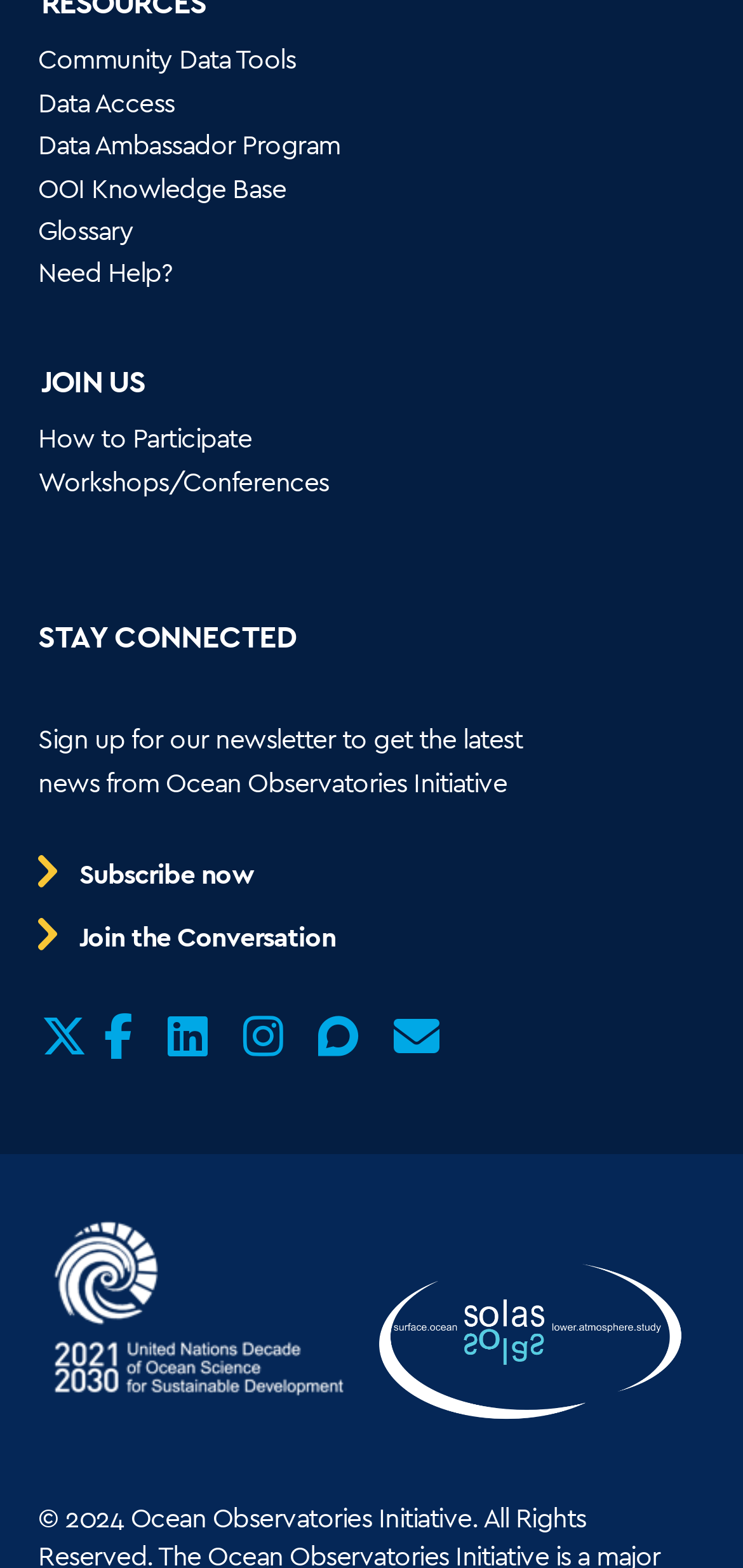Please provide a comprehensive answer to the question below using the information from the image: How many links are there in the top section?

I counted the links in the top section of the webpage, starting from 'Go to link... Community Data Tools' to 'Go to link... Workshops/Conferences', and found a total of 7 links.